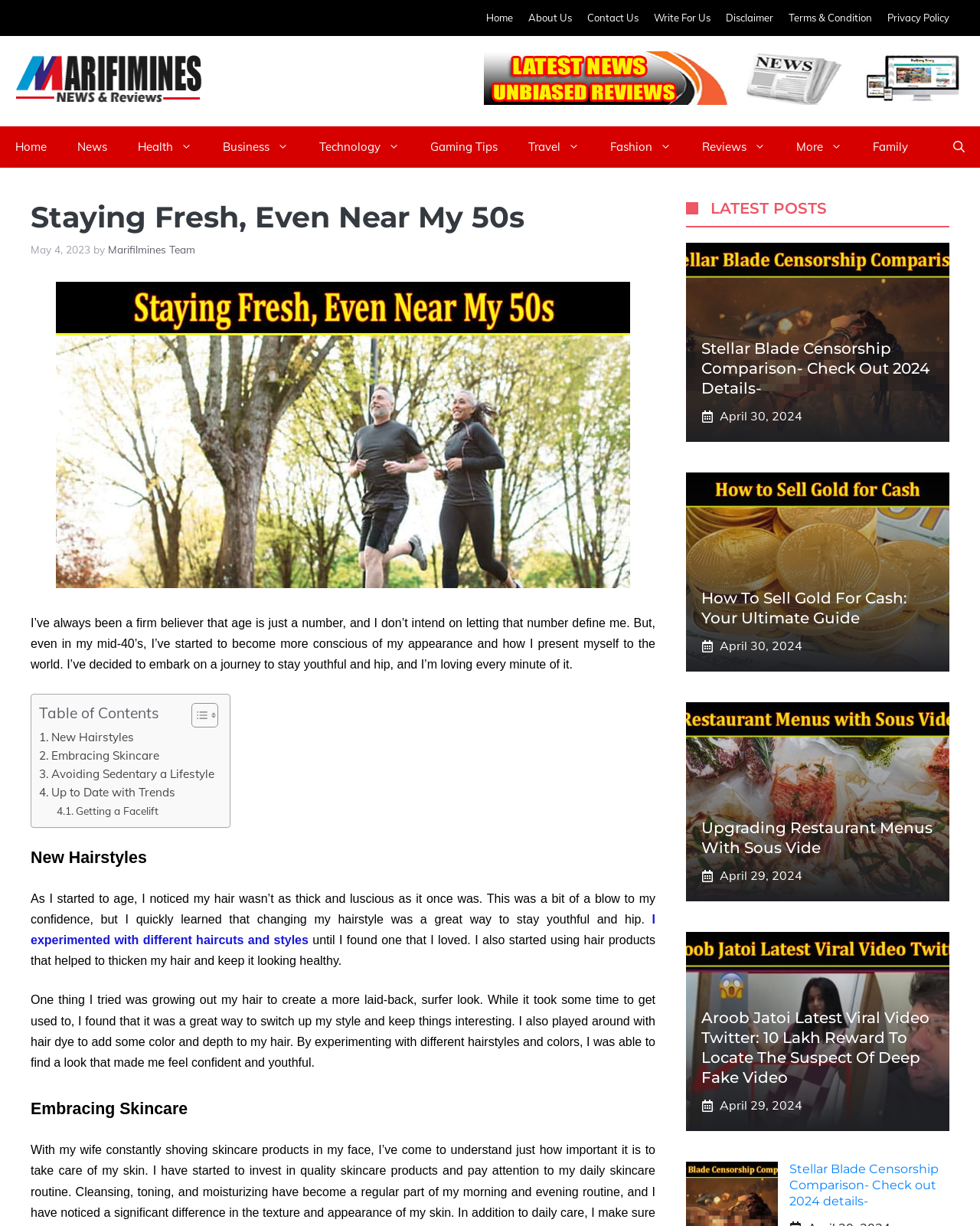Please identify the bounding box coordinates of the region to click in order to complete the task: "Read the article 'Staying Fresh, Even Near My 50s'". The coordinates must be four float numbers between 0 and 1, specified as [left, top, right, bottom].

[0.031, 0.162, 0.669, 0.193]